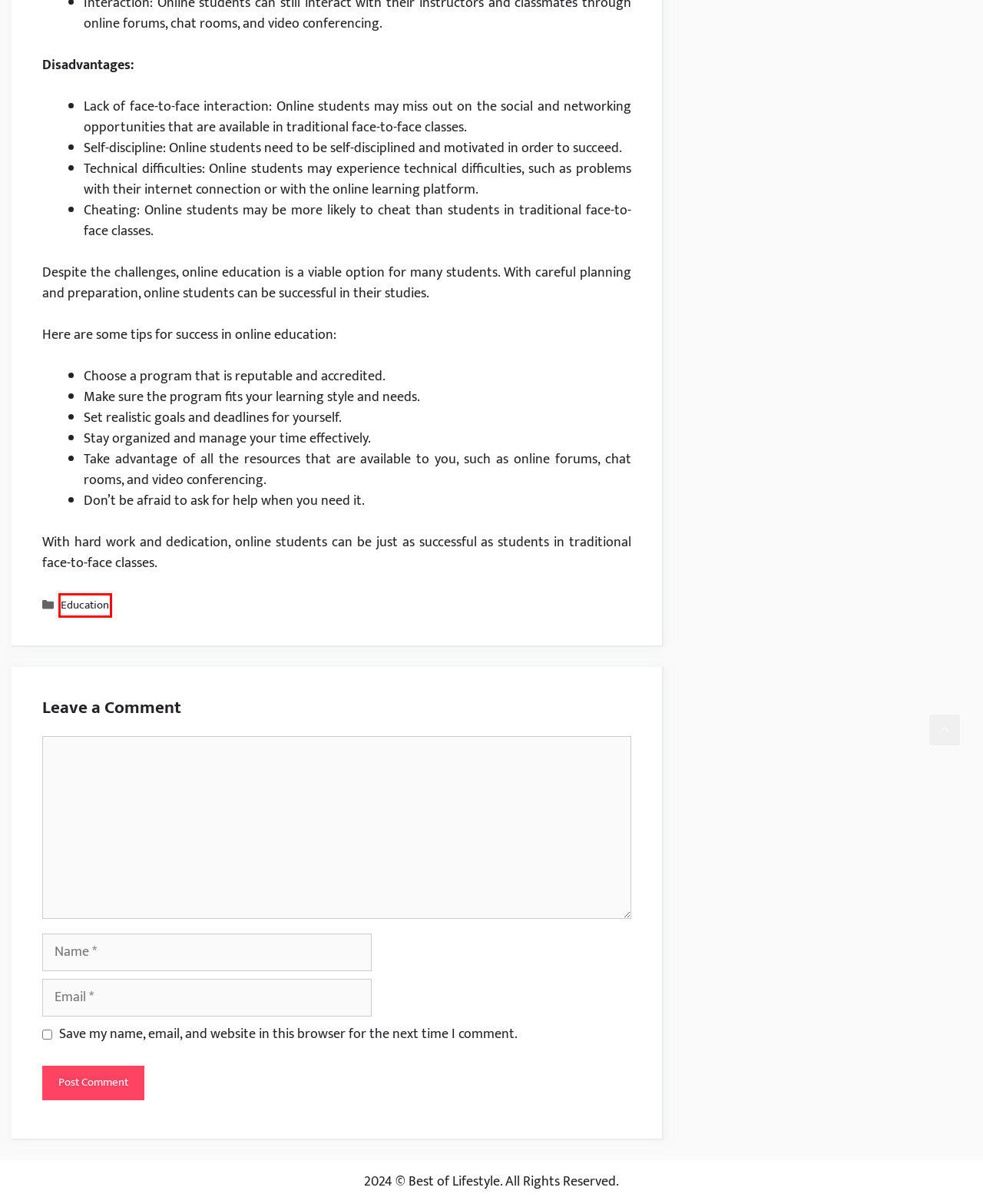Inspect the screenshot of a webpage with a red rectangle bounding box. Identify the webpage description that best corresponds to the new webpage after clicking the element inside the bounding box. Here are the candidates:
A. Education : Best Of Lifestyle
B. Beginner’s Guide To Real Estate Investment in Dombivli : Best Of Lifestyle
C. Real Estate : Best Of Lifestyle
D. Real Estate Investment Strategies for Millennials in Mumbai : Best Of Lifestyle
E. Benefits of Buying Flats in Kothrud : Best Of Lifestyle
F. Business : Best Of Lifestyle
G. Lifestyle : Best Of Lifestyle
H. Why buying Flats in Kakkanad is a Better Option : Best Of Lifestyle

A